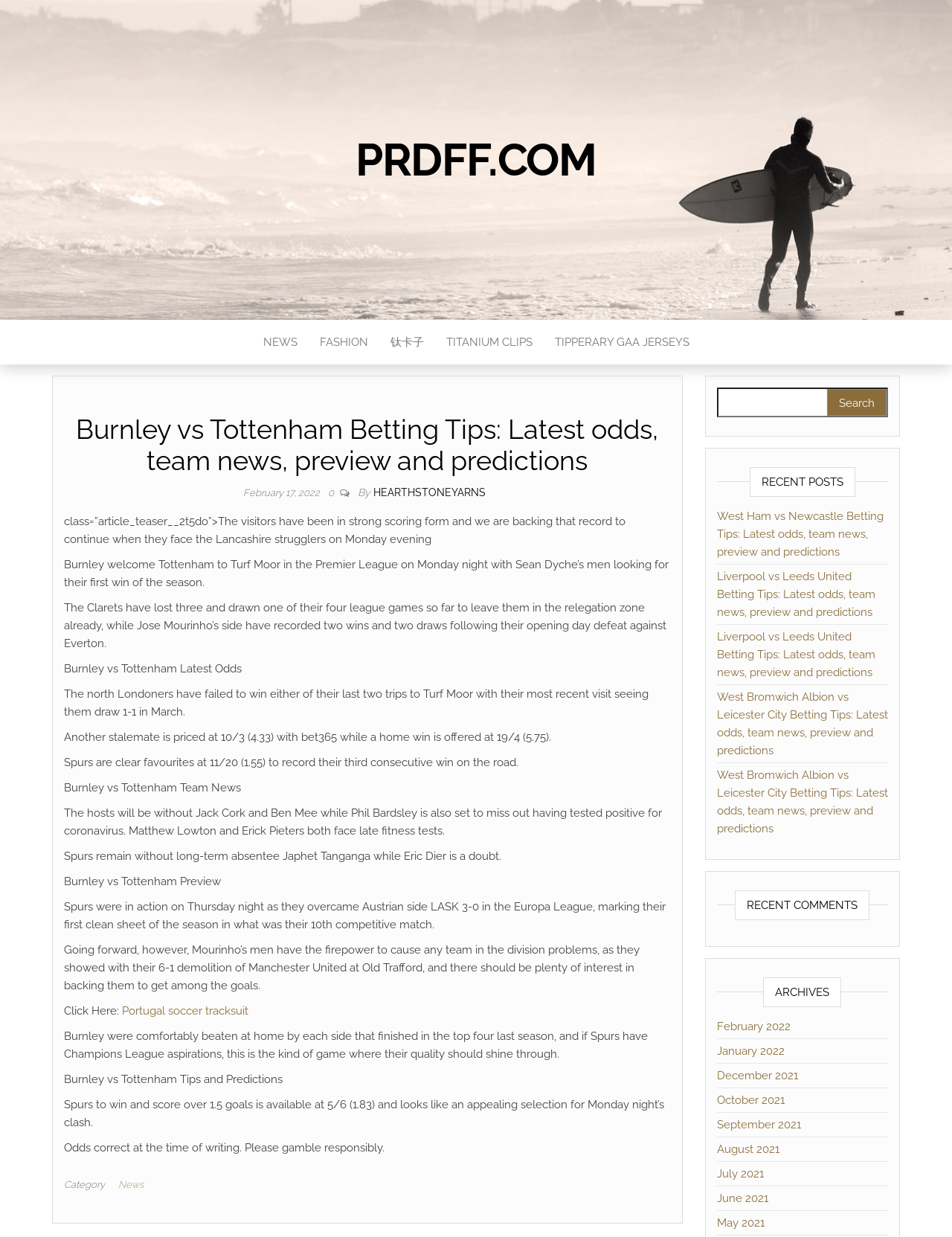Find the bounding box coordinates of the area that needs to be clicked in order to achieve the following instruction: "Click on the 'Burnley vs Tottenham Betting Tips: Latest odds, team news, preview and predictions' heading". The coordinates should be specified as four float numbers between 0 and 1, i.e., [left, top, right, bottom].

[0.067, 0.334, 0.704, 0.385]